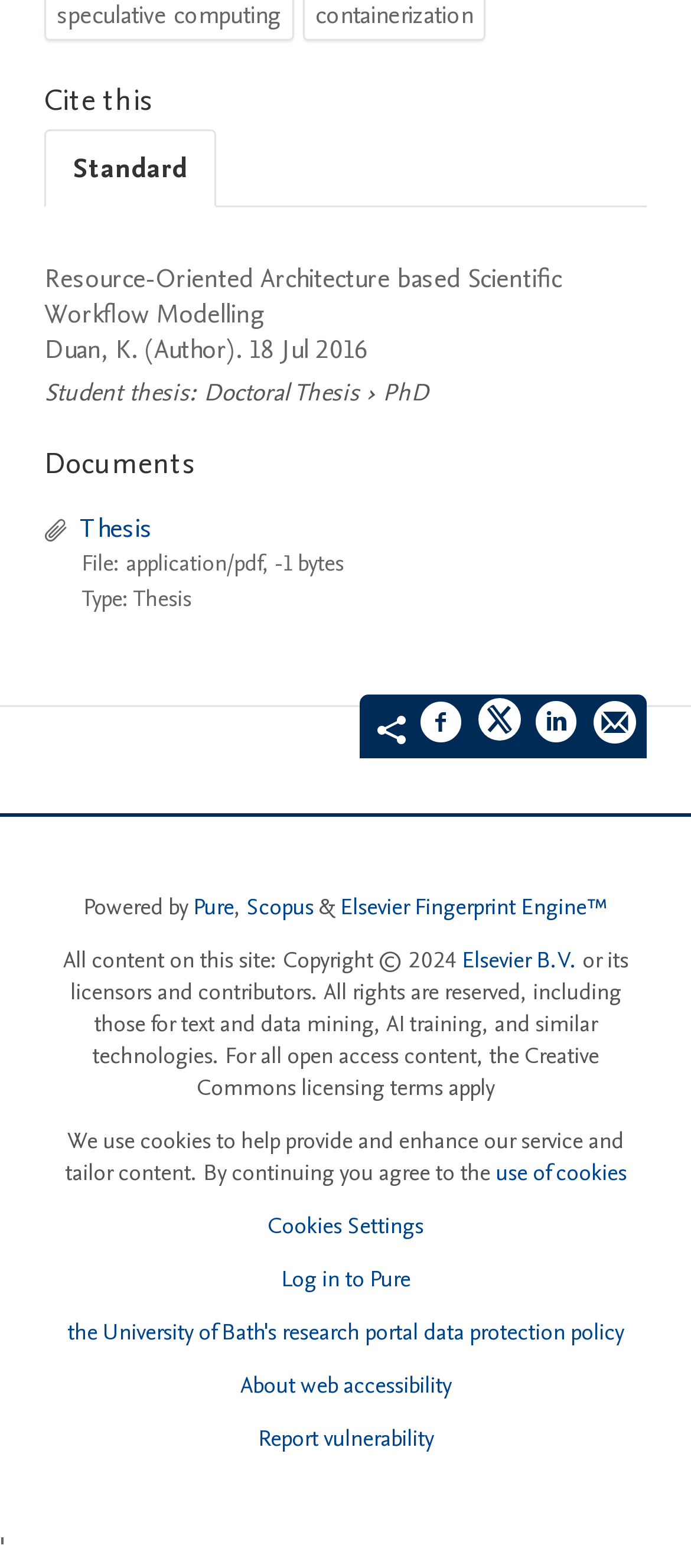Please identify the bounding box coordinates of the clickable region that I should interact with to perform the following instruction: "Share on Facebook". The coordinates should be expressed as four float numbers between 0 and 1, i.e., [left, top, right, bottom].

[0.608, 0.447, 0.672, 0.482]